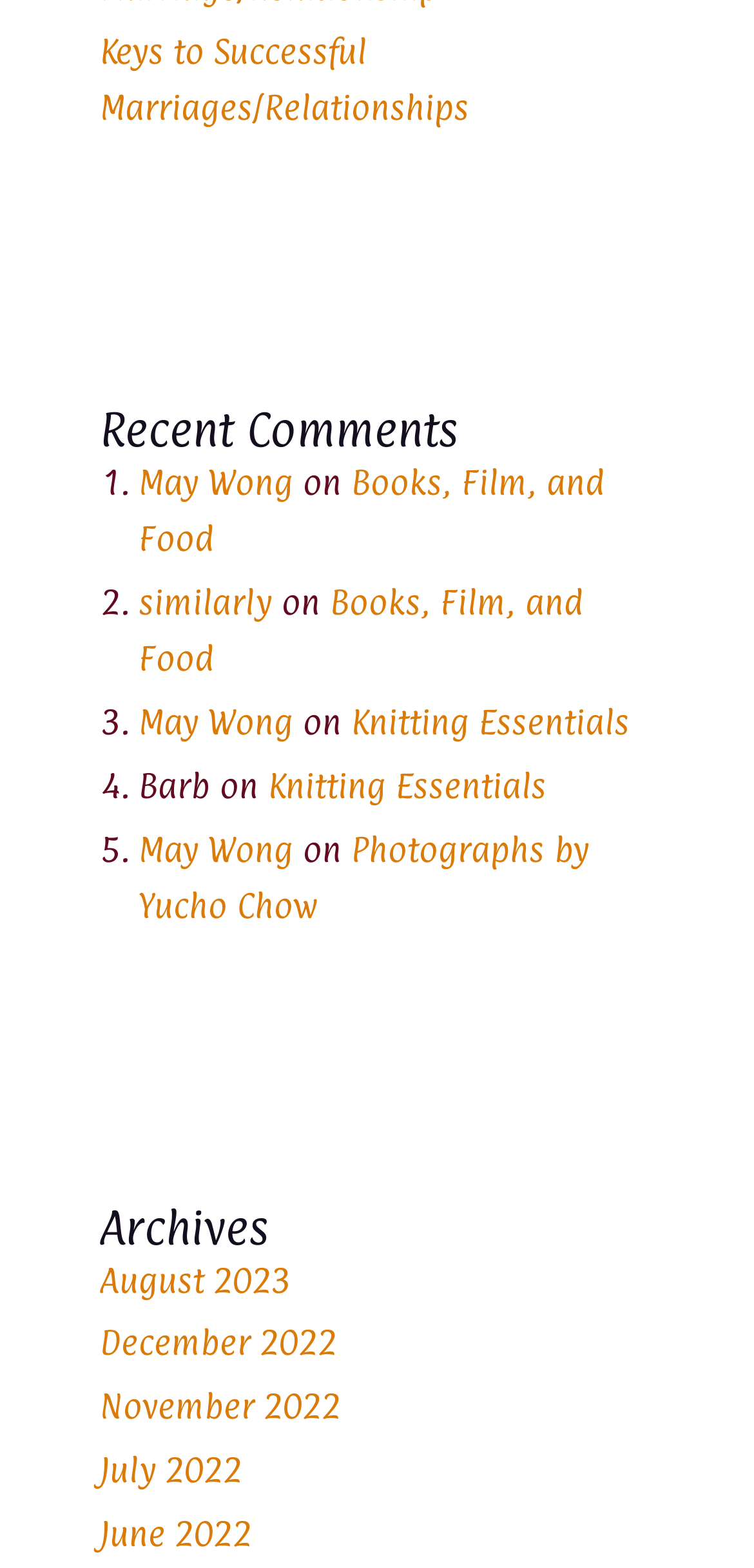Show the bounding box coordinates of the element that should be clicked to complete the task: "Read the article by May Wong".

[0.184, 0.294, 0.389, 0.32]